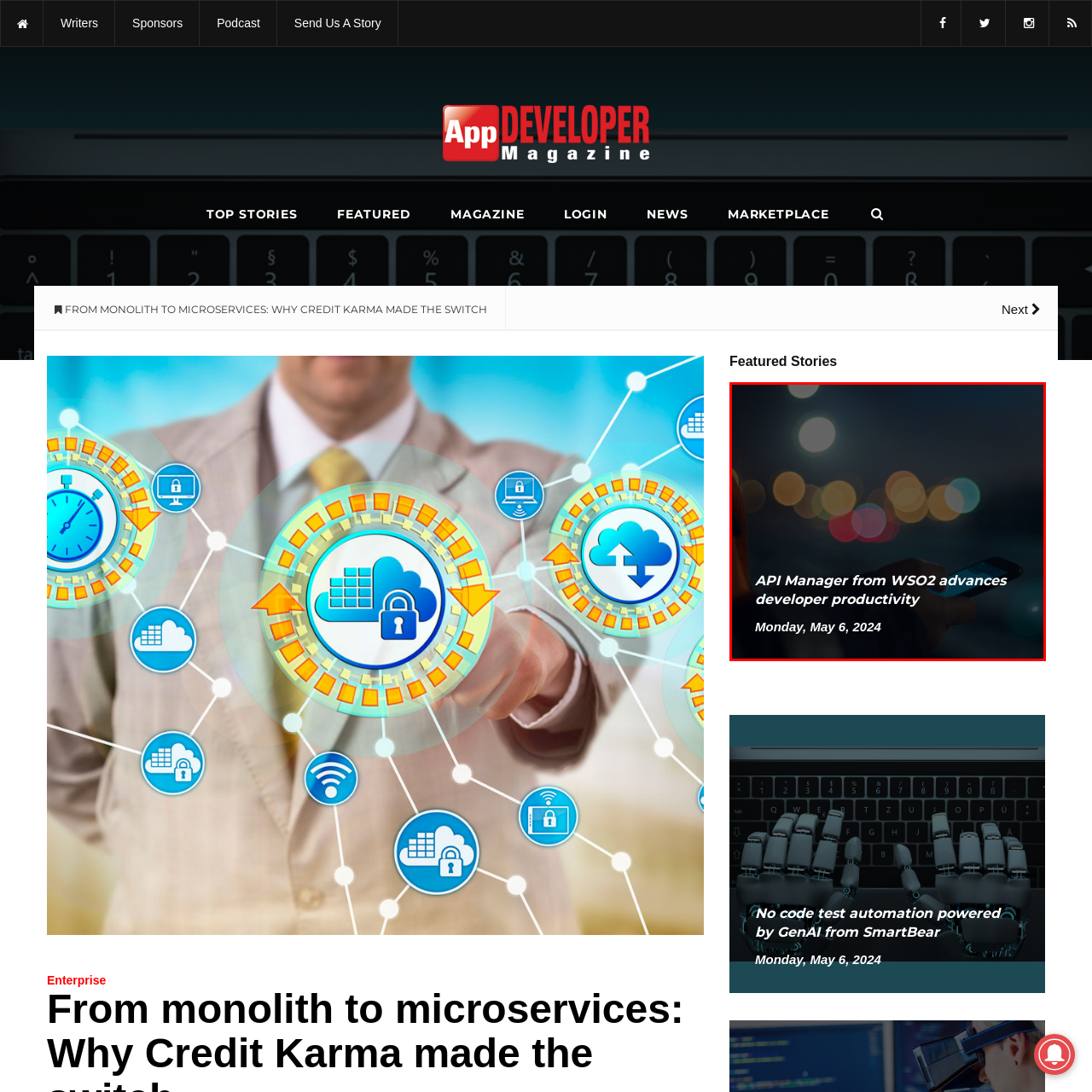Direct your attention to the zone enclosed by the orange box, What is the date displayed in the image? 
Give your response in a single word or phrase.

Monday, May 6, 2024